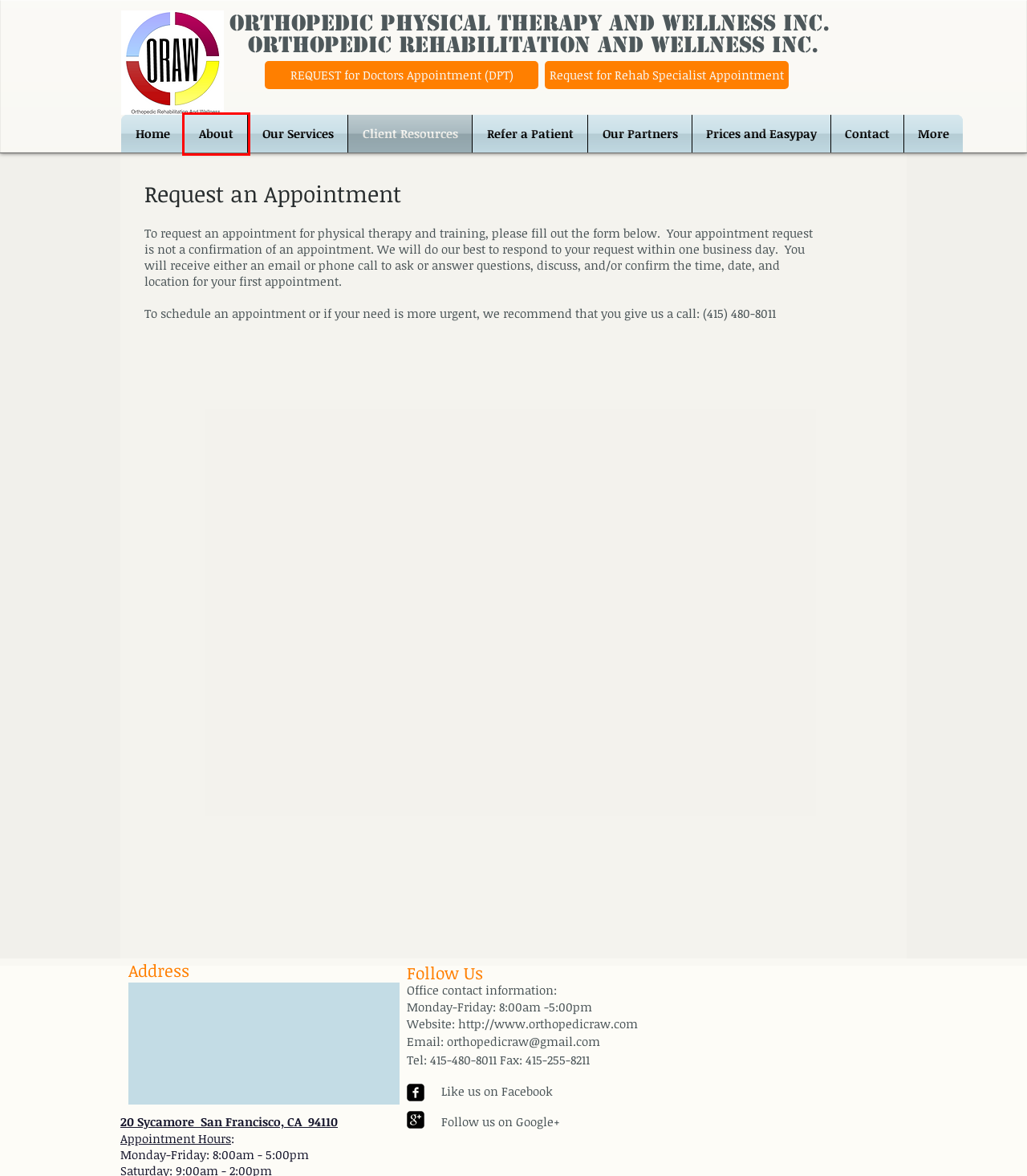Inspect the provided webpage screenshot, concentrating on the element within the red bounding box. Select the description that best represents the new webpage after you click the highlighted element. Here are the candidates:
A. Contact | orthopedicraw.com
B. Prices and Easypay | orthopedicraw.com
C. Physical Therapy
D. Client Resources | orthopedicraw.com
E. Our Partners | orthopedicraw.com
F. Refer a Patient  | orthopedicraw.com
G. Our Services  | orthopedicraw.com
H. About | orthopedicraw.com

H